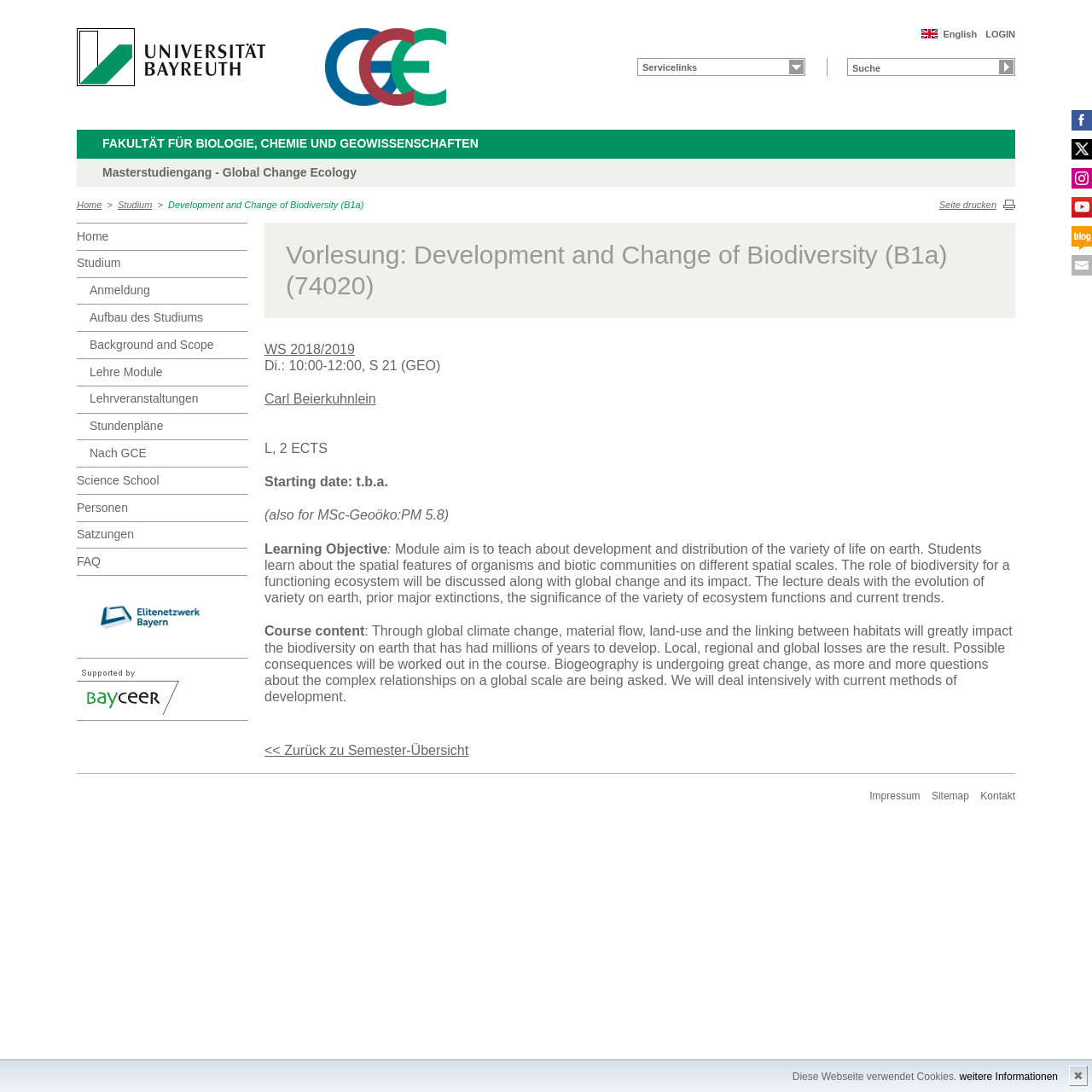Please specify the bounding box coordinates of the clickable region necessary for completing the following instruction: "Click the 'LOGIN' button". The coordinates must consist of four float numbers between 0 and 1, i.e., [left, top, right, bottom].

[0.902, 0.027, 0.93, 0.036]